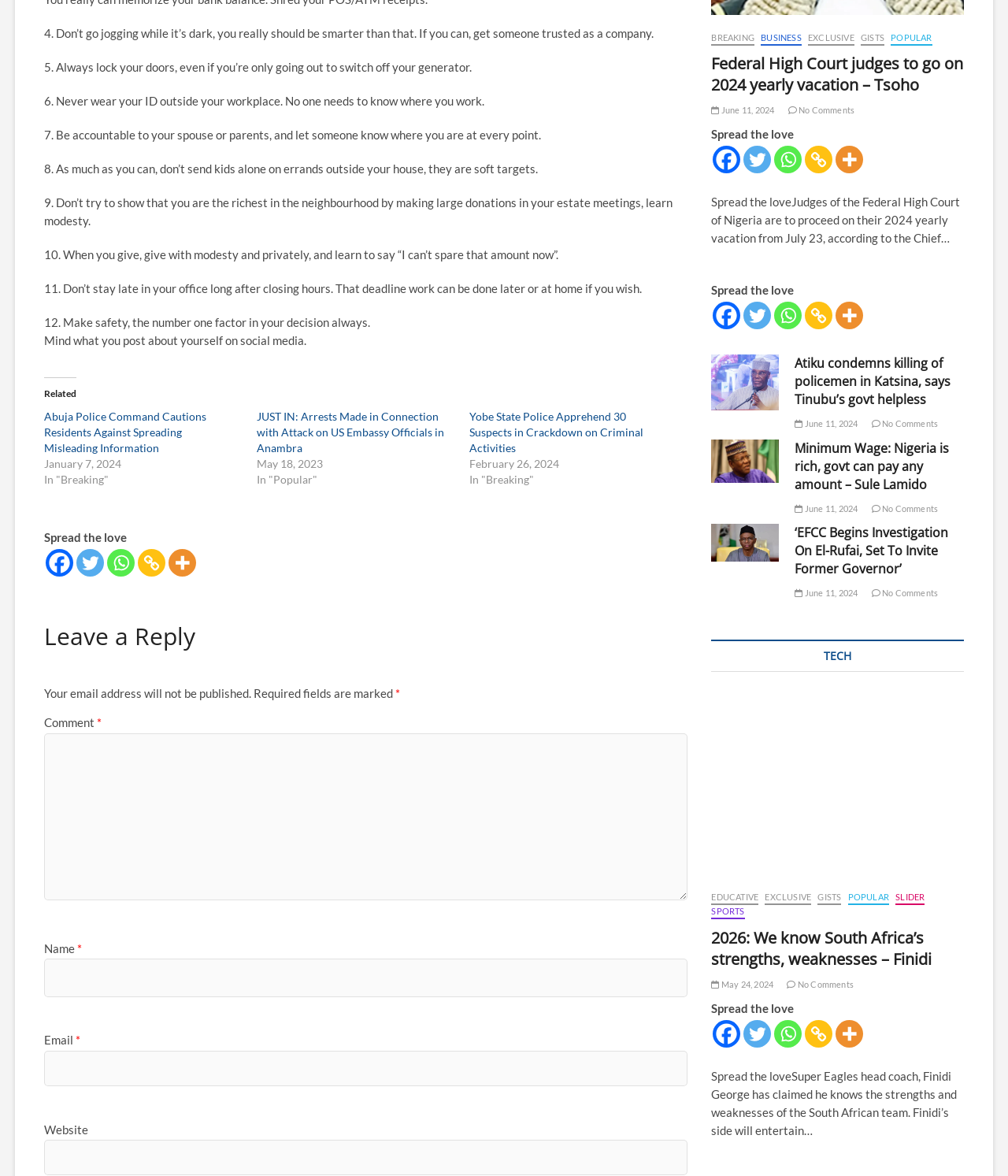Please specify the coordinates of the bounding box for the element that should be clicked to carry out this instruction: "Leave a comment on the article". The coordinates must be four float numbers between 0 and 1, formatted as [left, top, right, bottom].

[0.044, 0.623, 0.682, 0.766]